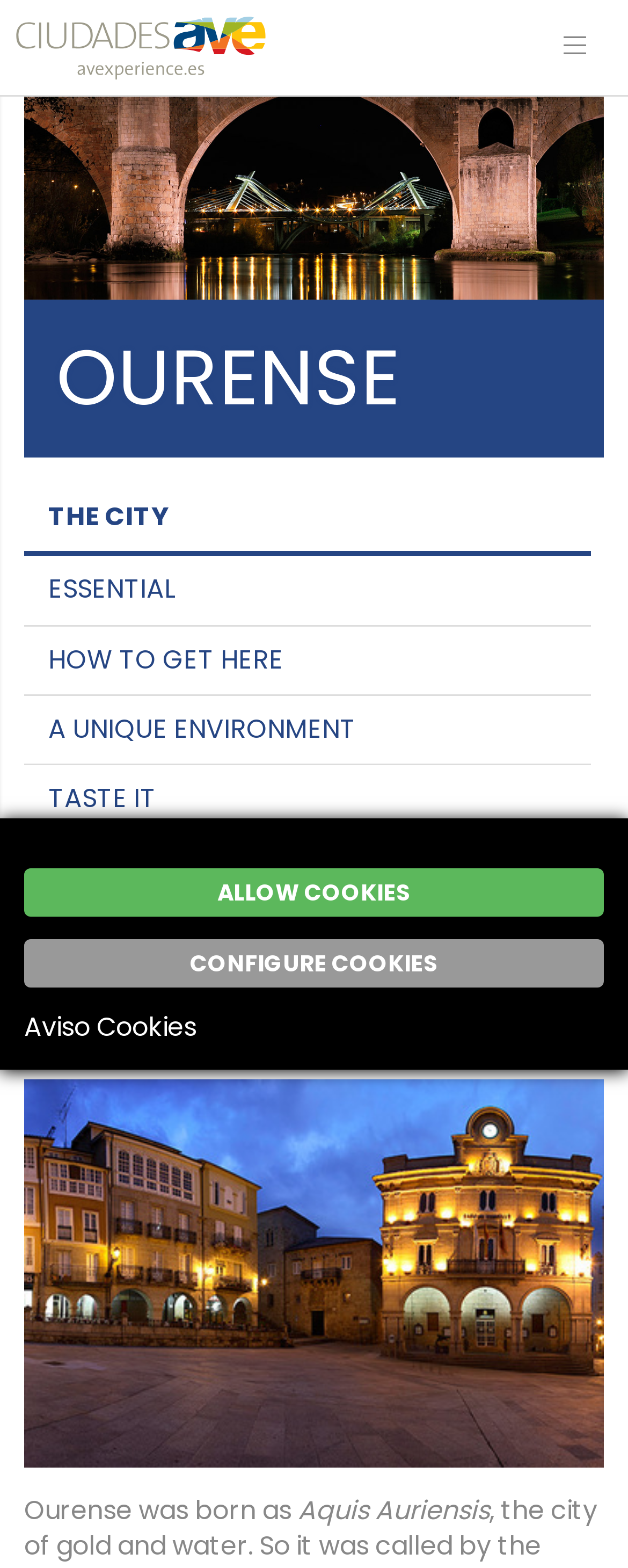What is the orientation of the tablist?
Please craft a detailed and exhaustive response to the question.

The orientation of the tablist can be inferred from the tablist element which has an attribute 'orientation: horizontal'.